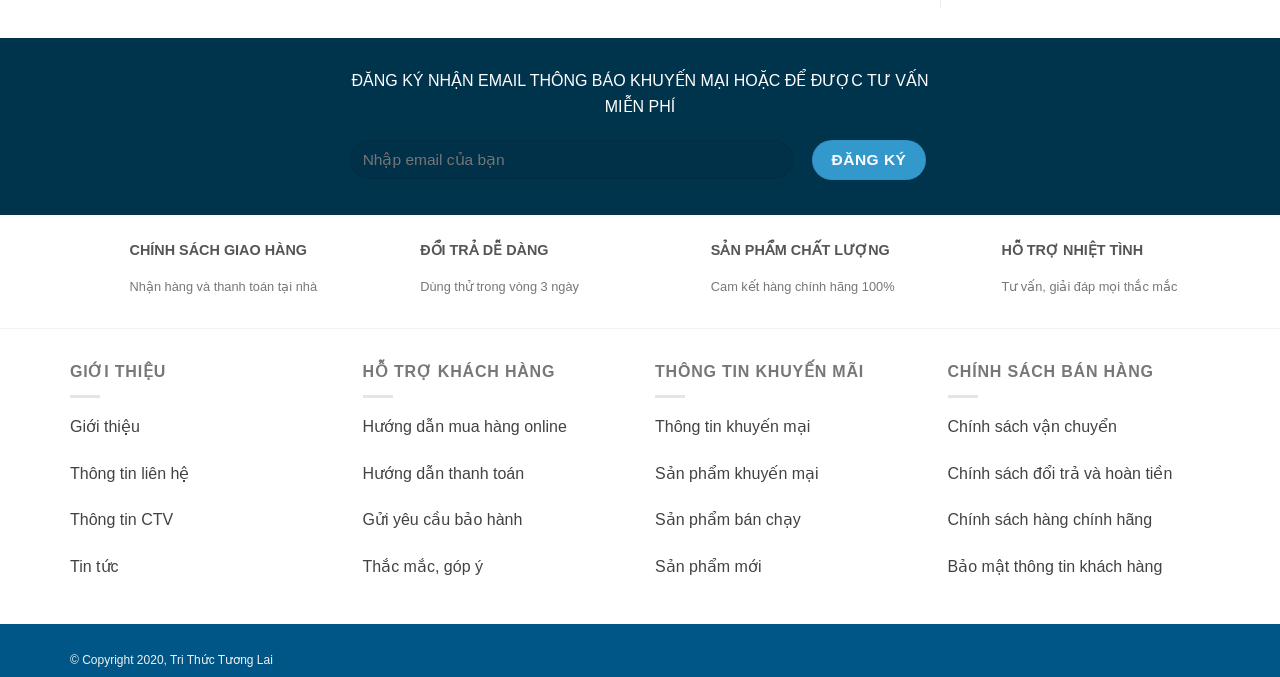What is the purpose of the contact form?
Please provide an in-depth and detailed response to the question.

The contact form is located at the top of the webpage, with a label 'Nhập email của bạn' and a button 'Đăng ký'. The text above the form says 'ĐĂNG KÝ NHẬN EMAIL THÔNG BÁO KHUYẾN MẠI HOẶC ĐỂ ĐƯỢC TƯ VẤN MIỄN PHÍ', which translates to 'Register to receive email notifications or free consultation'. Therefore, the purpose of the contact form is to allow users to register for email notifications or free consultation.